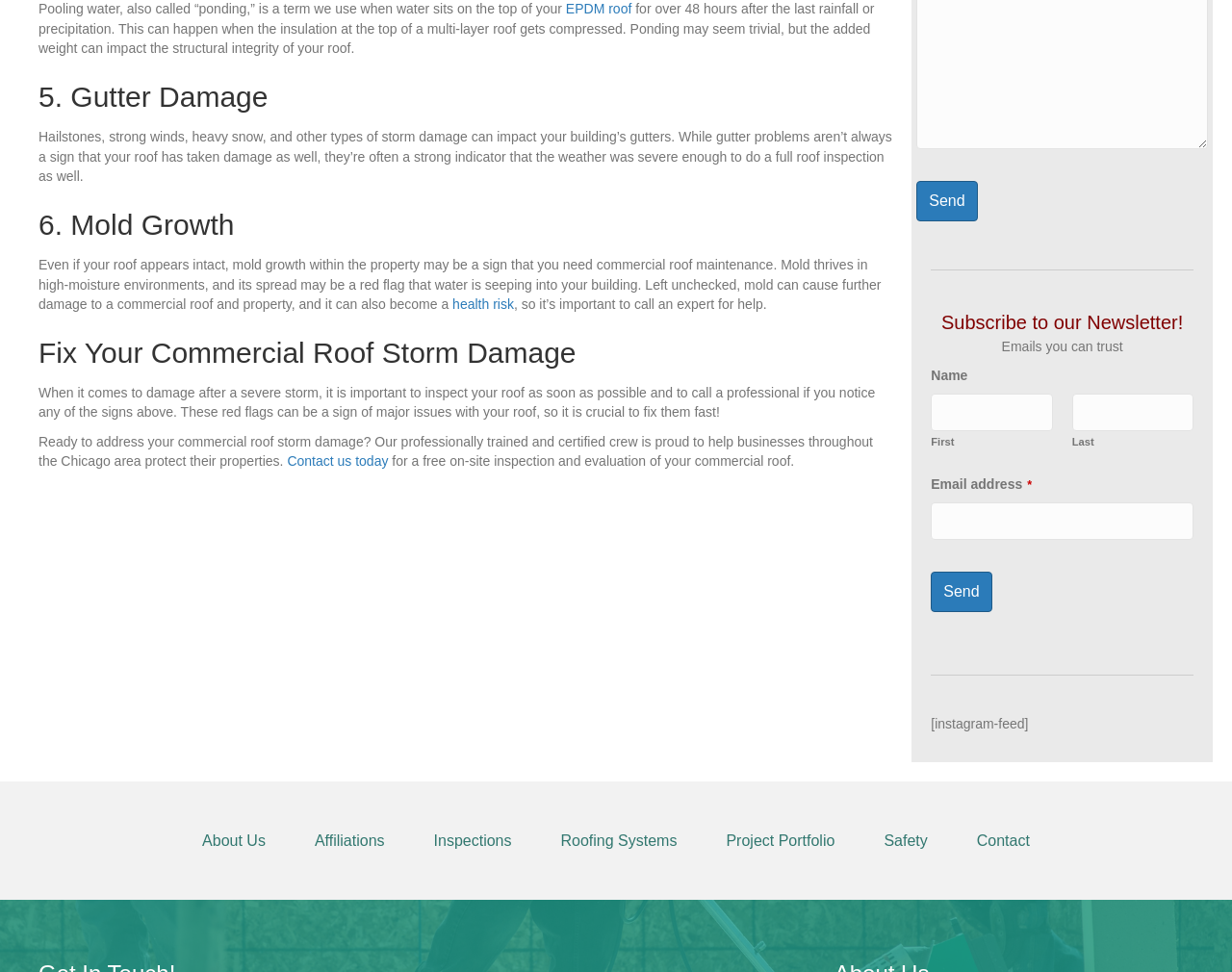Provide the bounding box coordinates of the HTML element described as: "Social Feeds New". The bounding box coordinates should be four float numbers between 0 and 1, i.e., [left, top, right, bottom].

None